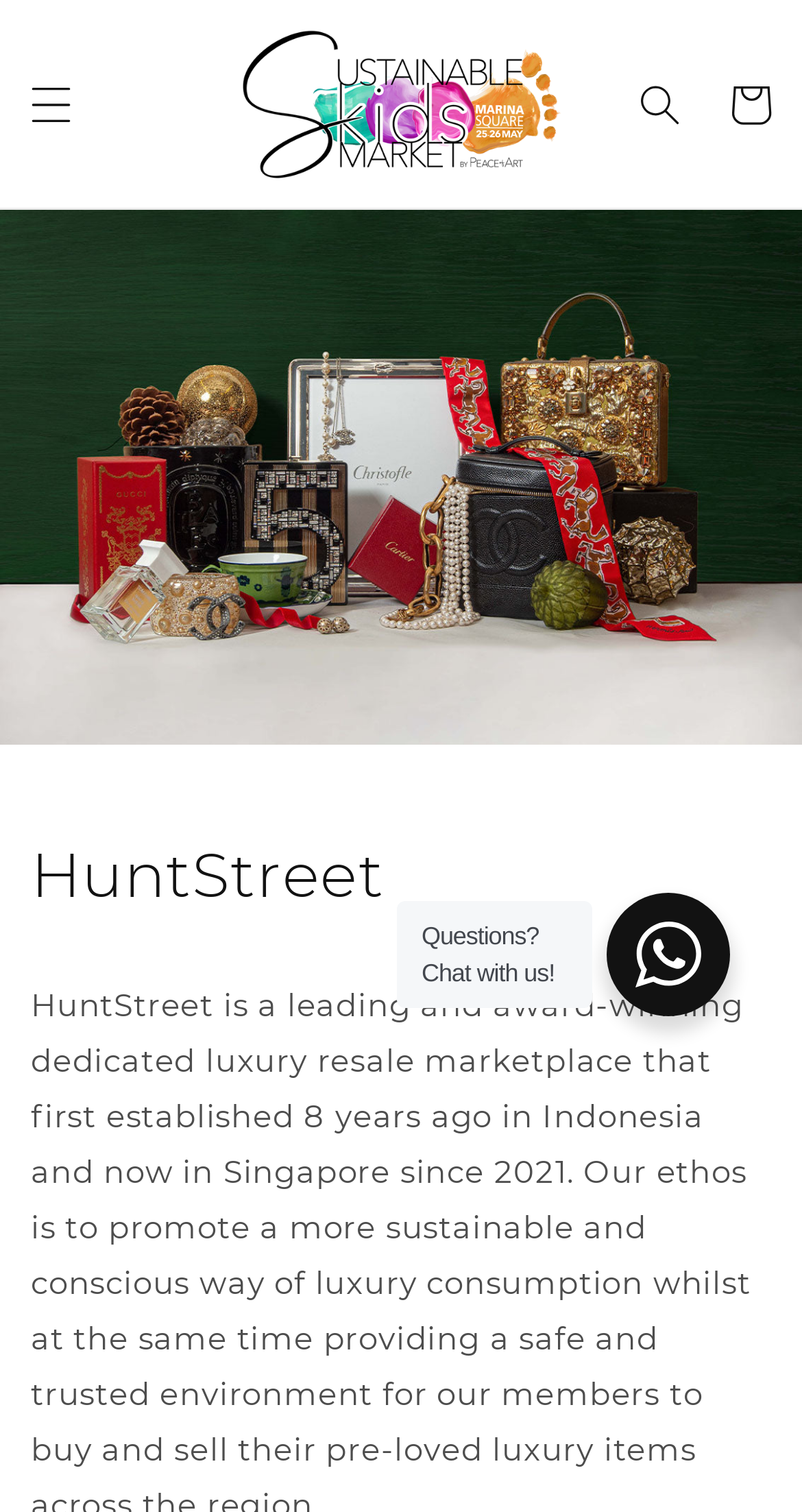What is the purpose of the 'Cart' link?
Please answer the question with as much detail as possible using the screenshot.

The 'Cart' link is located at the top right corner of the webpage and is likely used to view the shopping cart, allowing users to see the items they have added to their cart.